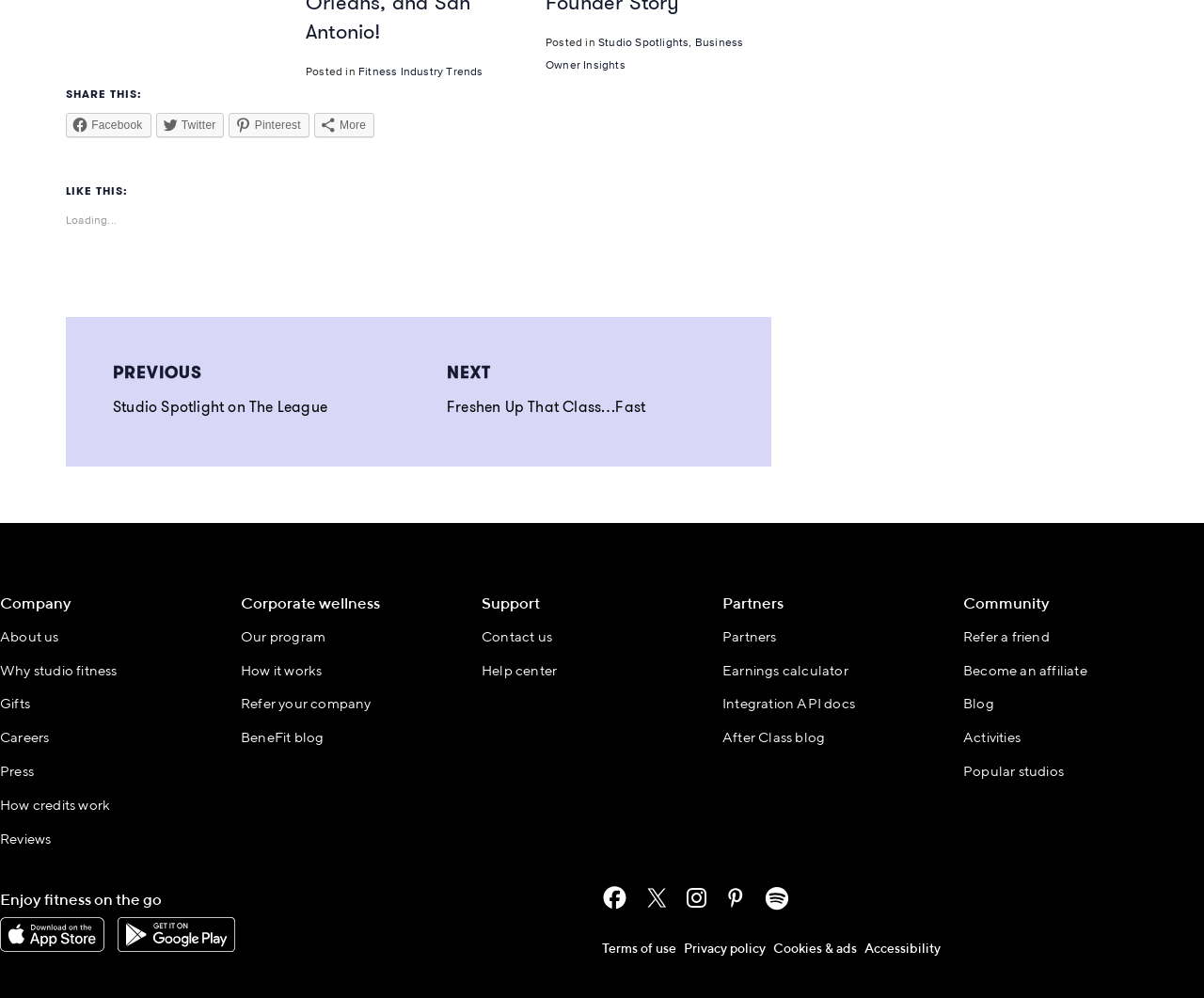Observe the image and answer the following question in detail: What is the theme of the website?

I analyzed the content of the webpage and found that it is related to fitness, with links to topics such as studio spotlights, business owner insights, and corporate wellness. This suggests that the theme of the website is fitness.